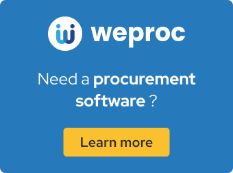What is the purpose of the banner?
Please give a well-detailed answer to the question.

The purpose of the banner is to assist businesses in managing their procurement processes effectively, by promoting Weproc's procurement software solution and encouraging viewers to learn more about it.